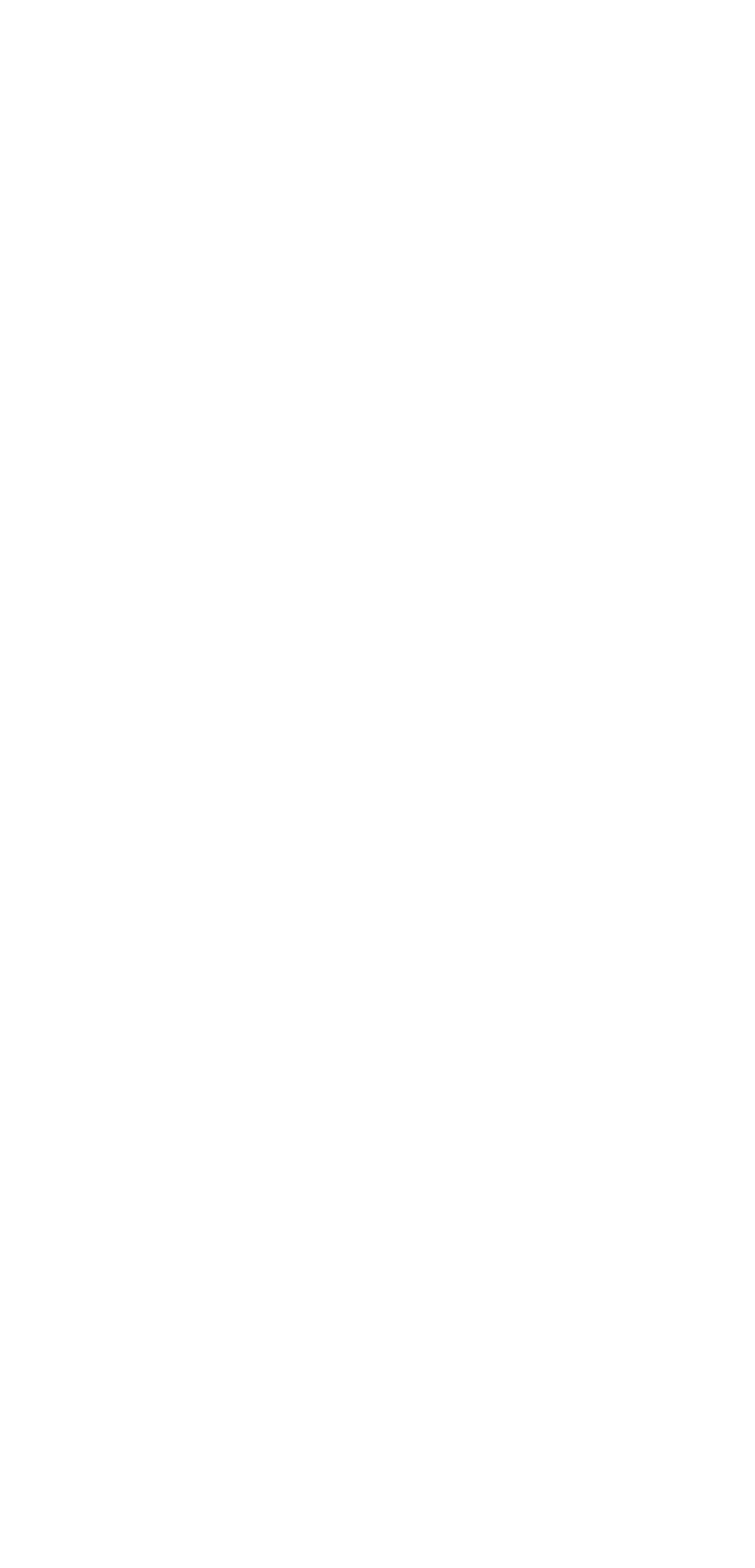Predict the bounding box of the UI element based on the description: "Main refrigerants at play". The coordinates should be four float numbers between 0 and 1, formatted as [left, top, right, bottom].

[0.103, 0.448, 0.549, 0.472]